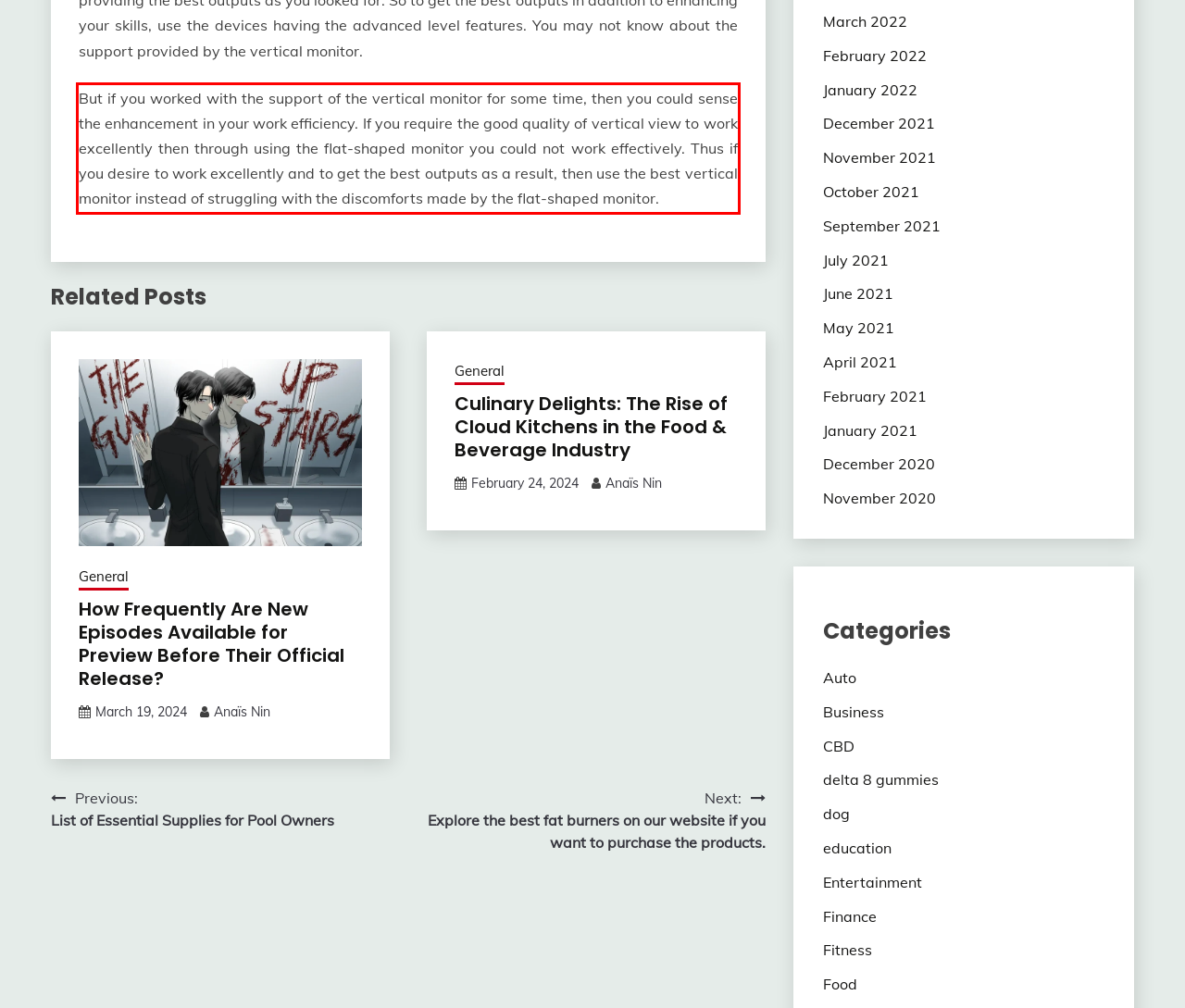Given a webpage screenshot, locate the red bounding box and extract the text content found inside it.

But if you worked with the support of the vertical monitor for some time, then you could sense the enhancement in your work efficiency. If you require the good quality of vertical view to work excellently then through using the flat-shaped monitor you could not work effectively. Thus if you desire to work excellently and to get the best outputs as a result, then use the best vertical monitor instead of struggling with the discomforts made by the flat-shaped monitor.